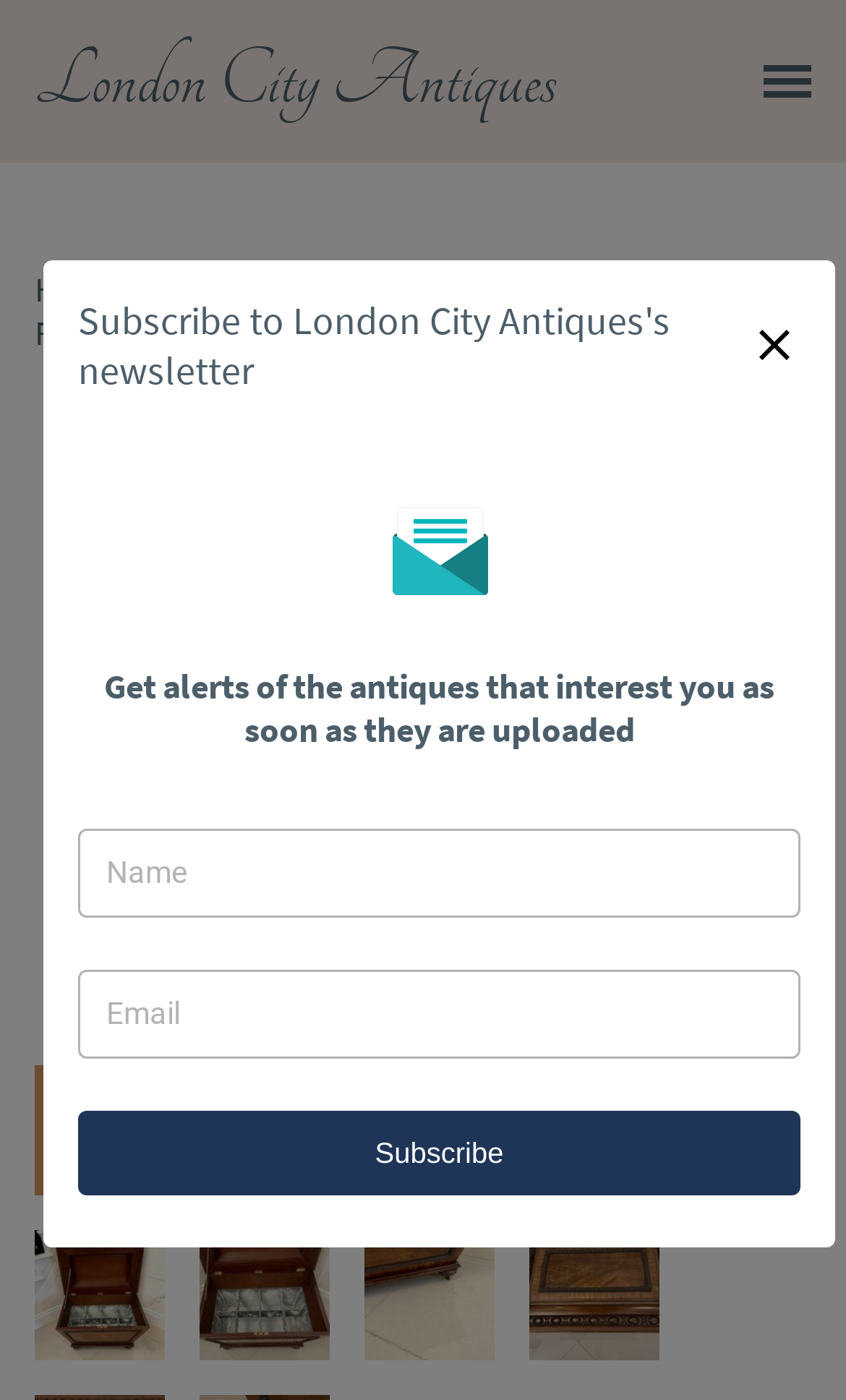Provide a comprehensive caption for the webpage.

This webpage is about a fine 19th-century William IV antique carved mahogany wine cooler. At the top left, there is a link to "London City Antiques". On the top right, there is a button and a close icon. Below the top section, there is a main image of the wine cooler, taking up most of the width of the page. 

Above the main image, there is a text "Fine Antique William IV Carved Mahogany Wine Cooler" and a breadcrumb navigation with links to "Home" and "All Antiques". 

On the right side of the main image, there is a section with a text "Get alerts of the antiques that interest you as soon as they are uploaded" and a subscription form with fields for "Name" and "Email" and a "Subscribe" button.

Below the main image, there are five additional images of the wine cooler, arranged in two rows. The first row has four images, and the second row has four images as well.